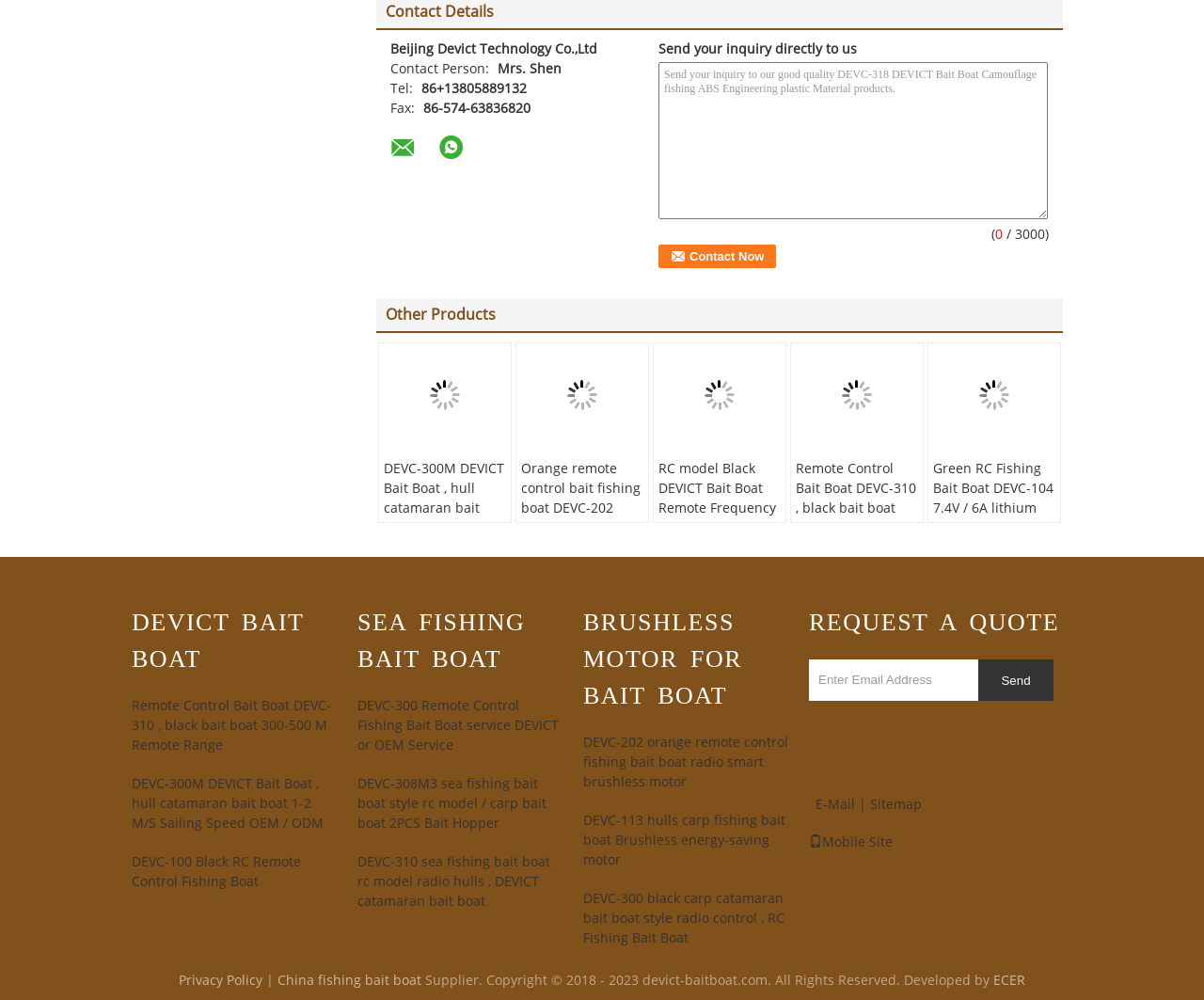Please identify the bounding box coordinates of the element that needs to be clicked to perform the following instruction: "View DEVC-300M DEVICT Bait Boat, hull catamaran bait boat 1-2 M/S Sailing Speed OEM / ODM".

[0.315, 0.348, 0.424, 0.442]